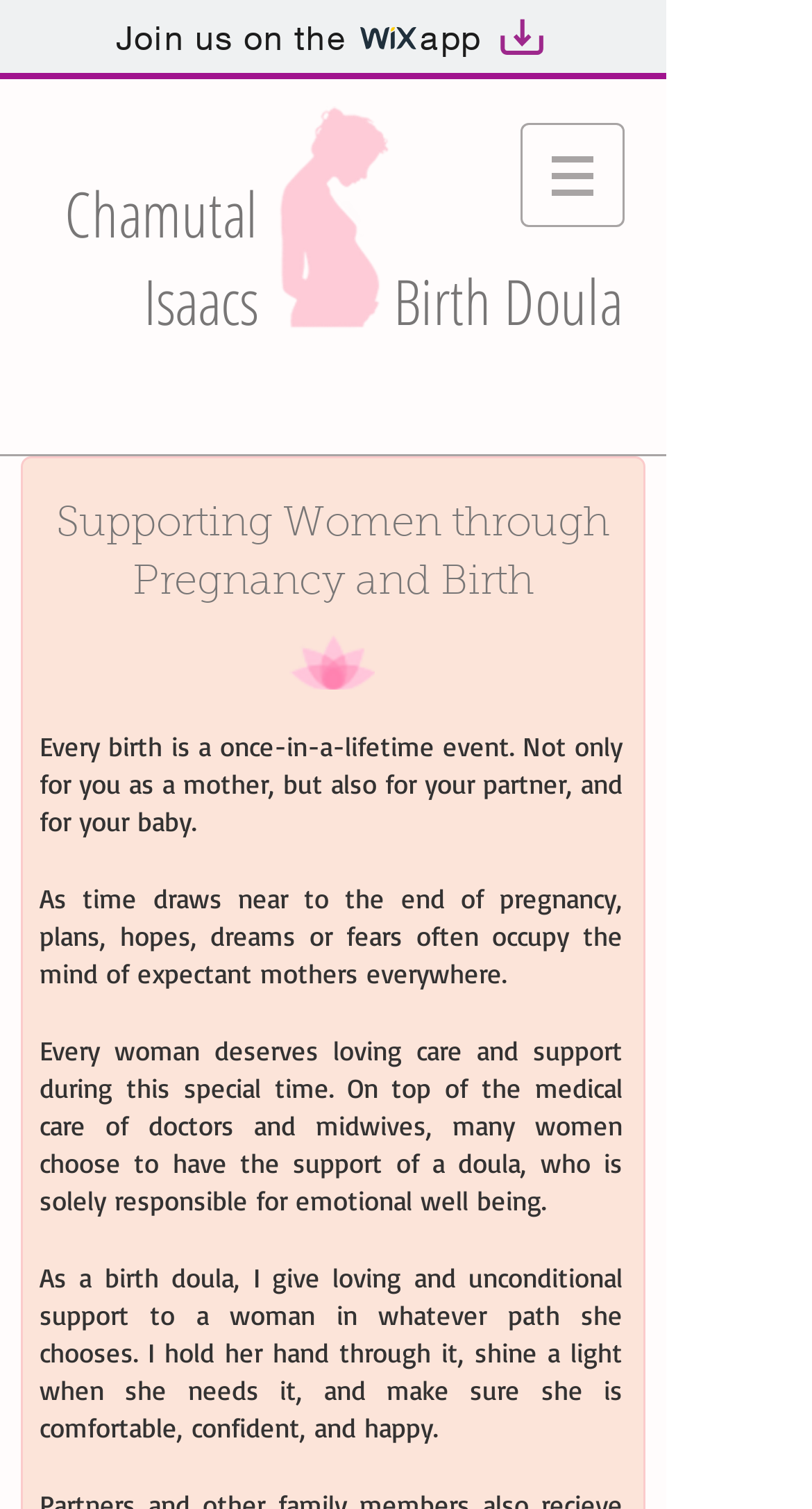Please analyze the image and provide a thorough answer to the question:
What is the tone of the webpage?

The language used on the webpage is gentle and encouraging, with phrases like 'loving care and support' and 'comfortable, confident, and happy', which suggests a supportive and caring tone.